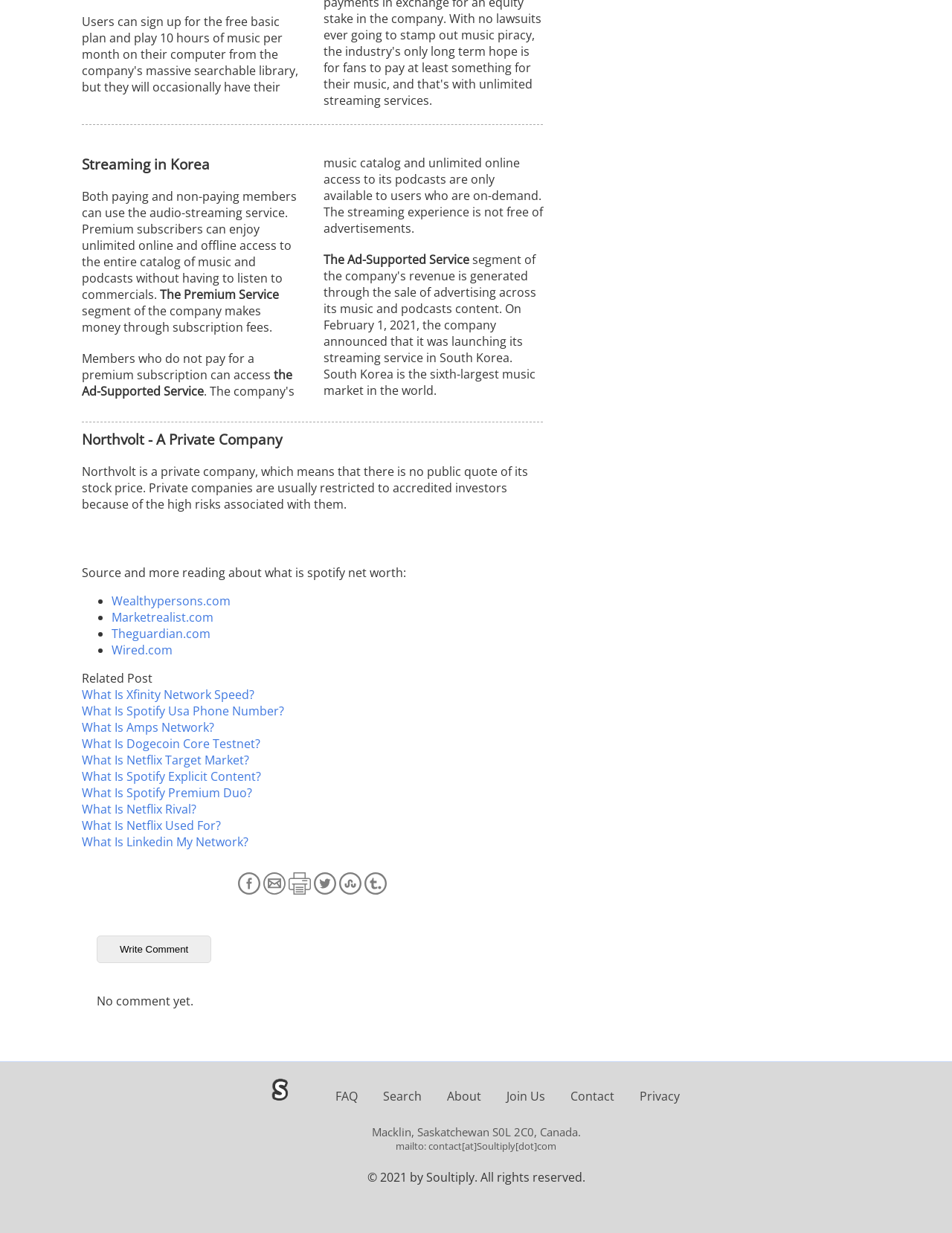What type of company is Northvolt?
Please answer the question with a single word or phrase, referencing the image.

Private company